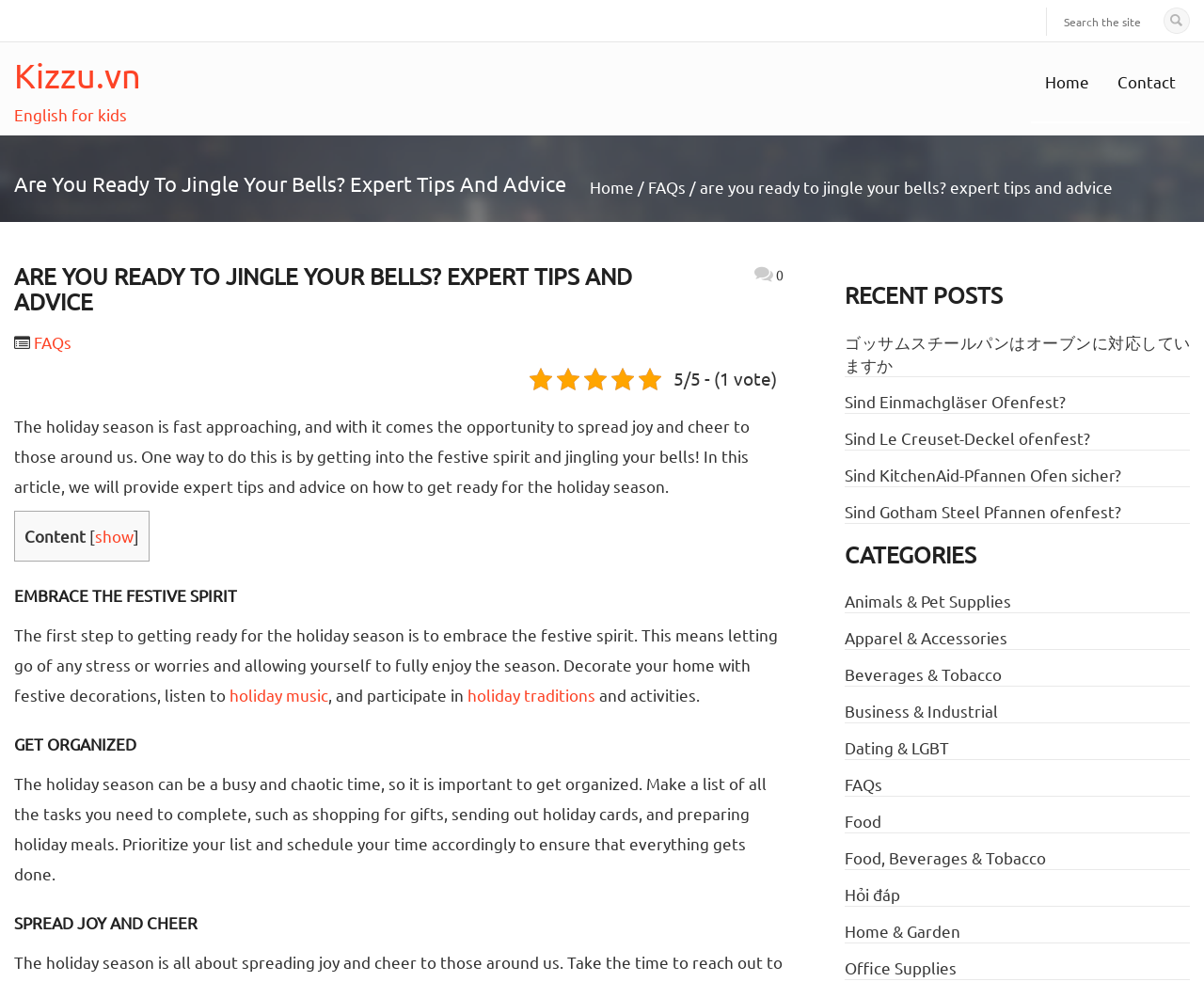What is the rating of this article?
Look at the screenshot and respond with one word or a short phrase.

5/5